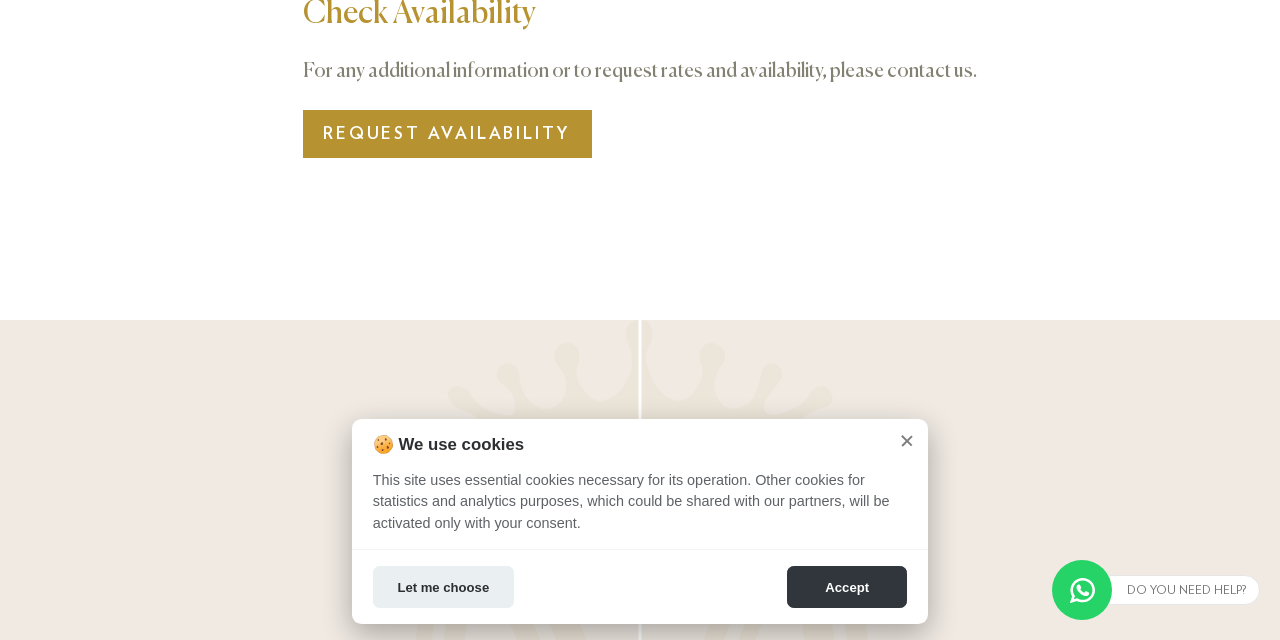Determine the bounding box of the UI element mentioned here: "Downloads". The coordinates must be in the format [left, top, right, bottom] with values ranging from 0 to 1.

None